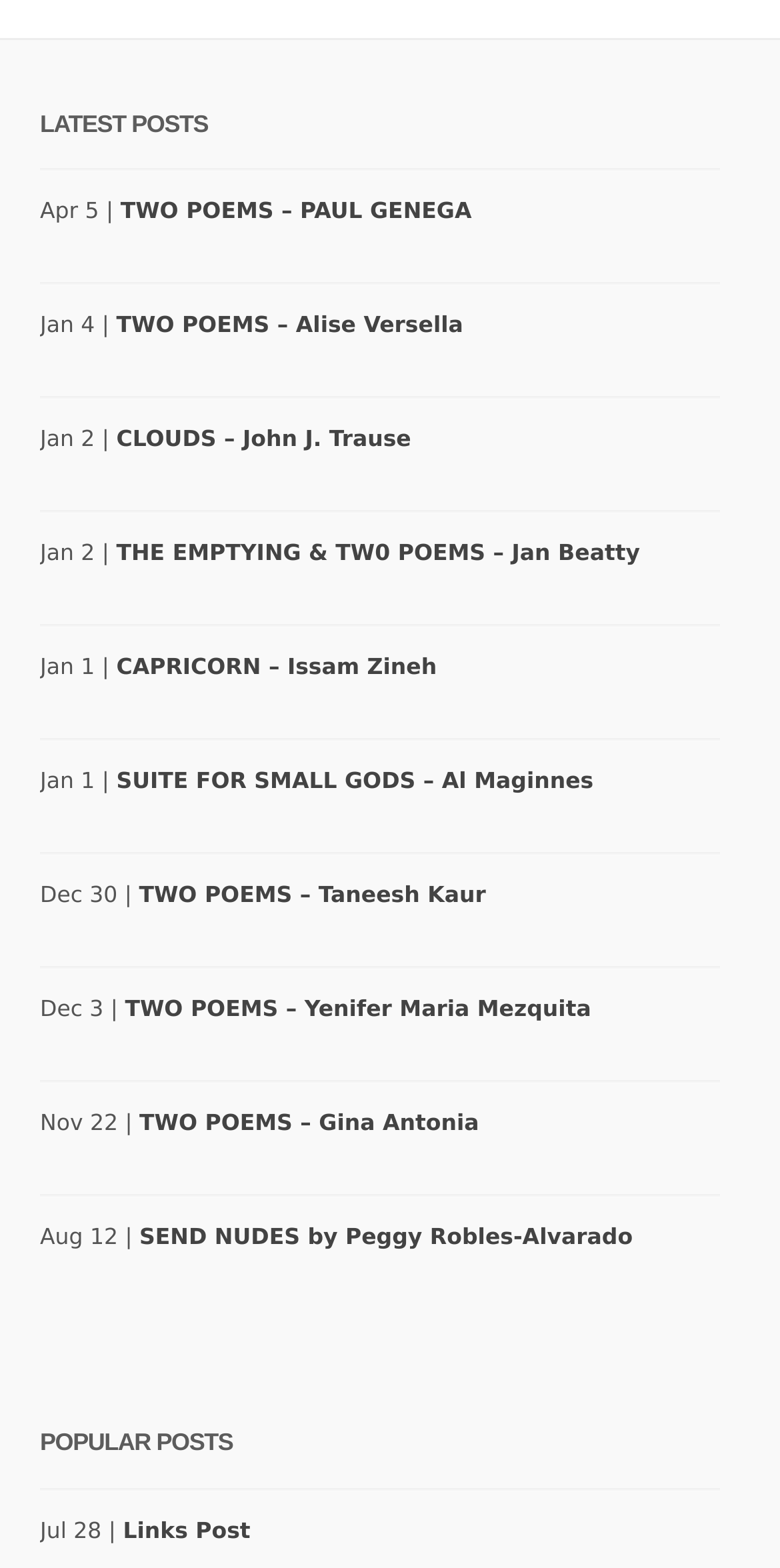Show me the bounding box coordinates of the clickable region to achieve the task as per the instruction: "View the image next to 'JUNOT DIAZ'".

[0.221, 0.372, 0.349, 0.436]